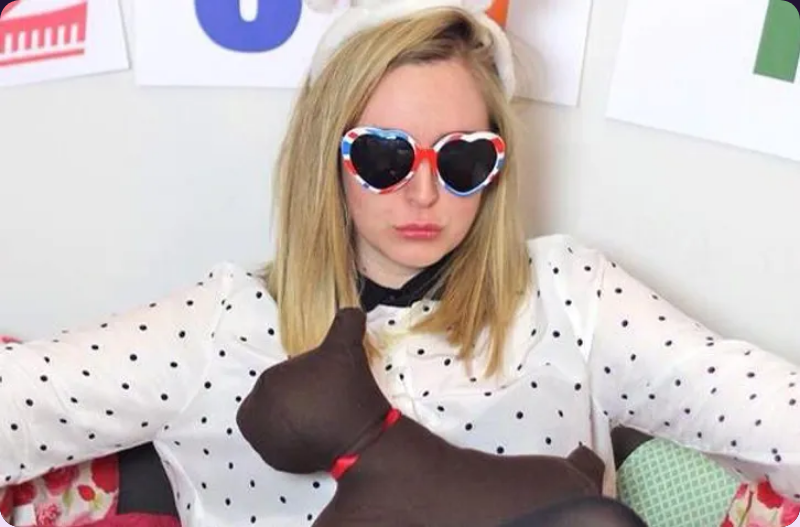Describe thoroughly the contents of the image.

In this playful image, Sarah Powell showcases her unique personality through vibrant fashion choices. She wears striking heart-shaped sunglasses in red, white, and blue, perfectly complementing her polka-dotted shirt. Seated comfortably amid colorful cushions, she holds a plush black dog, adding a whimsical touch to the scene. Behind her, colorful decorations create a cheerful atmosphere, encapsulating her fun-loving spirit and creativity. The casual pose conveys a relaxed vibe, while the overall composition highlights Sarah’s charm and individuality.